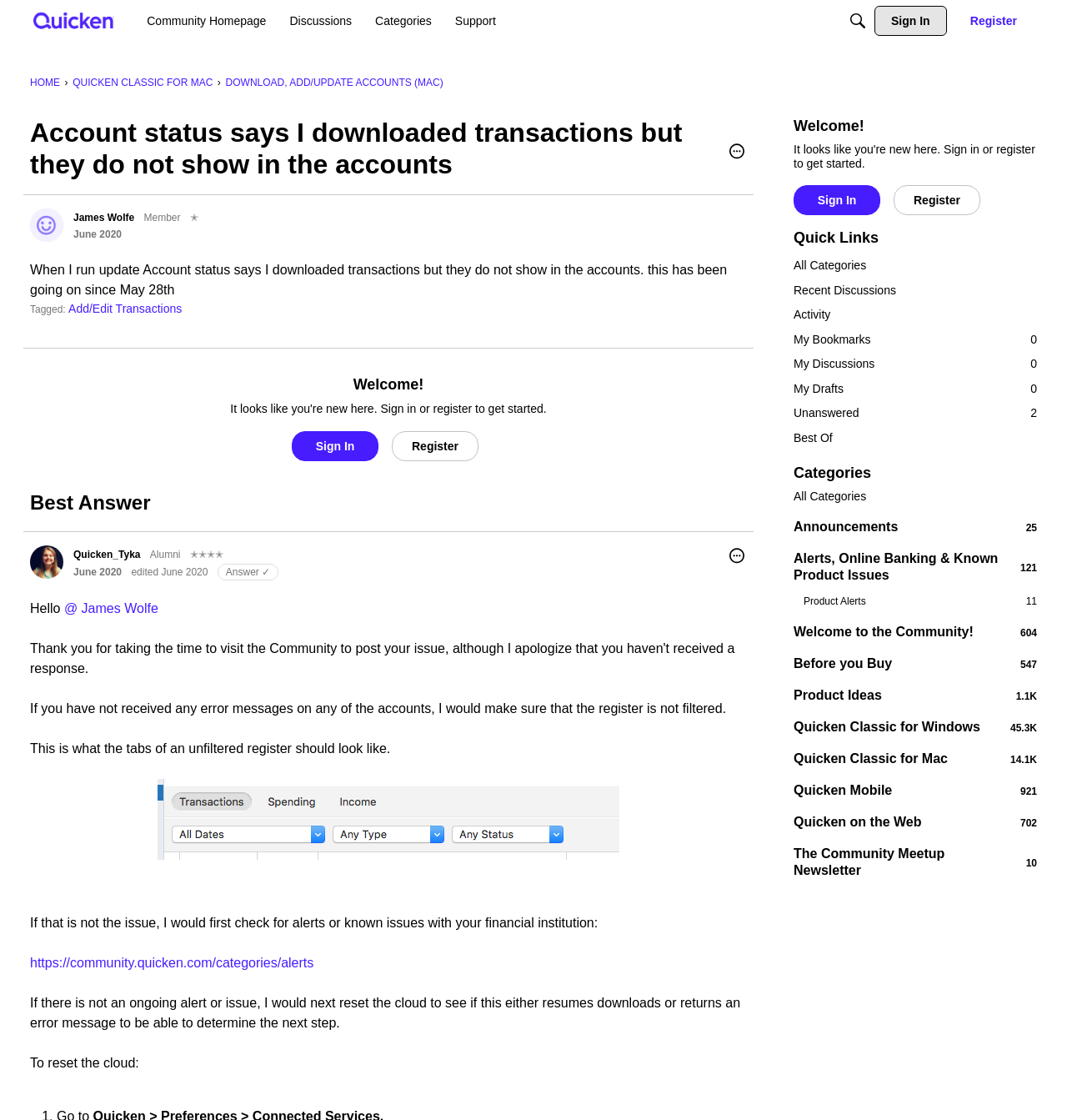What is the category of the discussion?
Could you please answer the question thoroughly and with as much detail as possible?

I found the answer by looking at the breadcrumb navigation, which shows the category of the discussion as 'QUICKEN CLASSIC FOR MAC'.